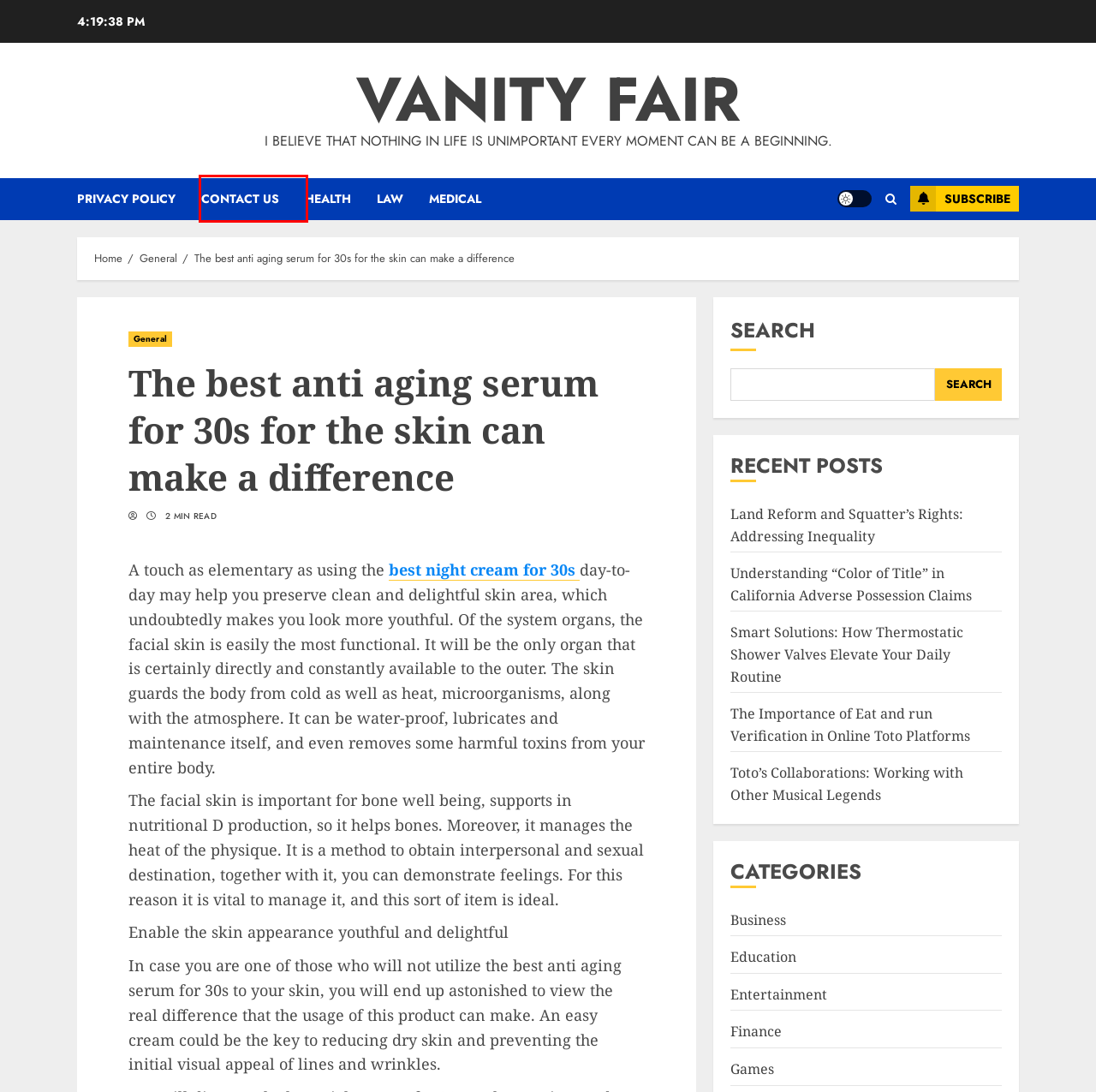Evaluate the webpage screenshot and identify the element within the red bounding box. Select the webpage description that best fits the new webpage after clicking the highlighted element. Here are the candidates:
A. Health – VANITY FAIR
B. Understanding “Color of Title” in California Adverse Possession Claims – VANITY FAIR
C. Privacy Policy – VANITY FAIR
D. General – VANITY FAIR
E. Education – VANITY FAIR
F. Finance – VANITY FAIR
G. Games – VANITY FAIR
H. Contact Us – VANITY FAIR

H